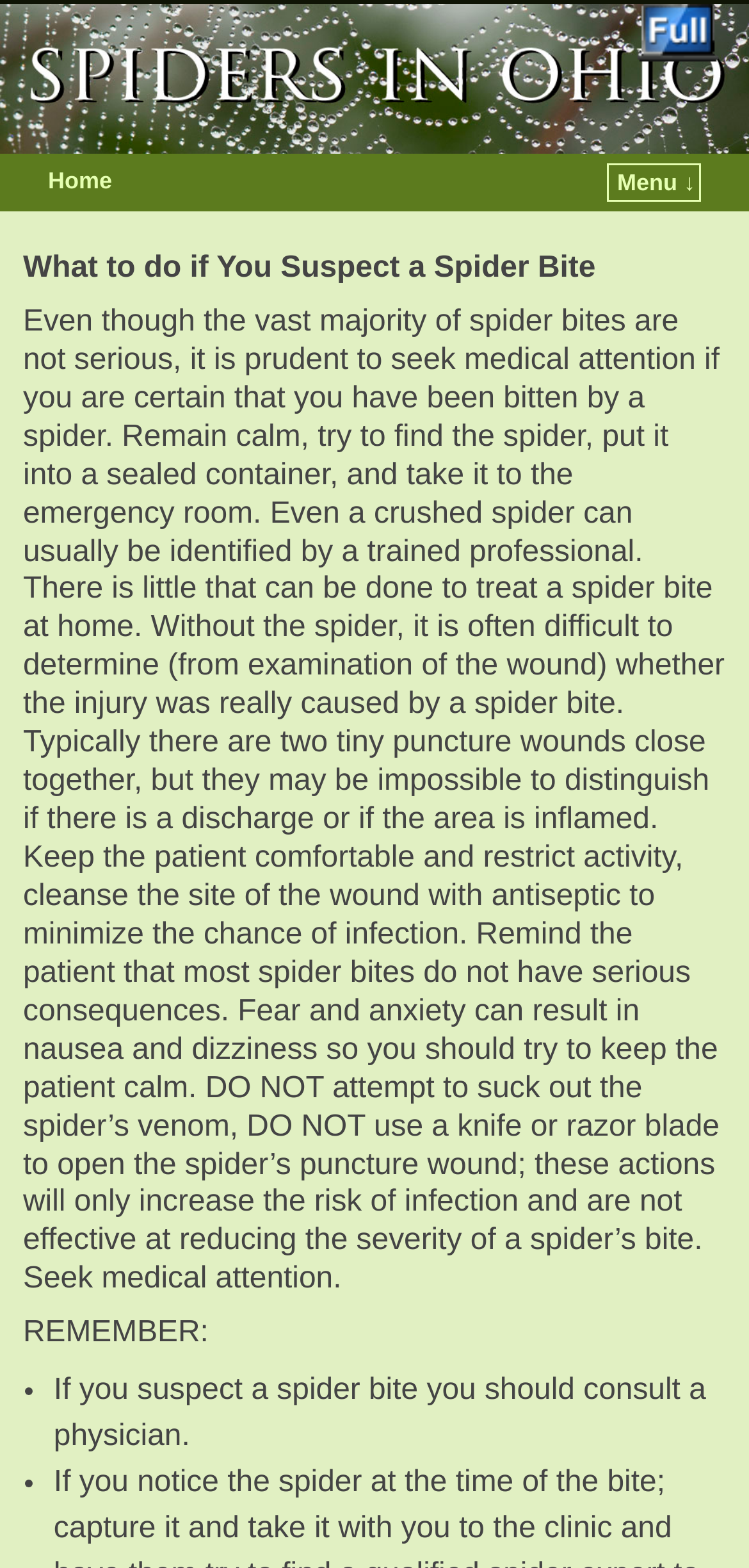Please provide a comprehensive answer to the question below using the information from the image: What should you do to the wound site?

The webpage recommends cleansing the site of the wound with antiseptic to minimize the chance of infection.